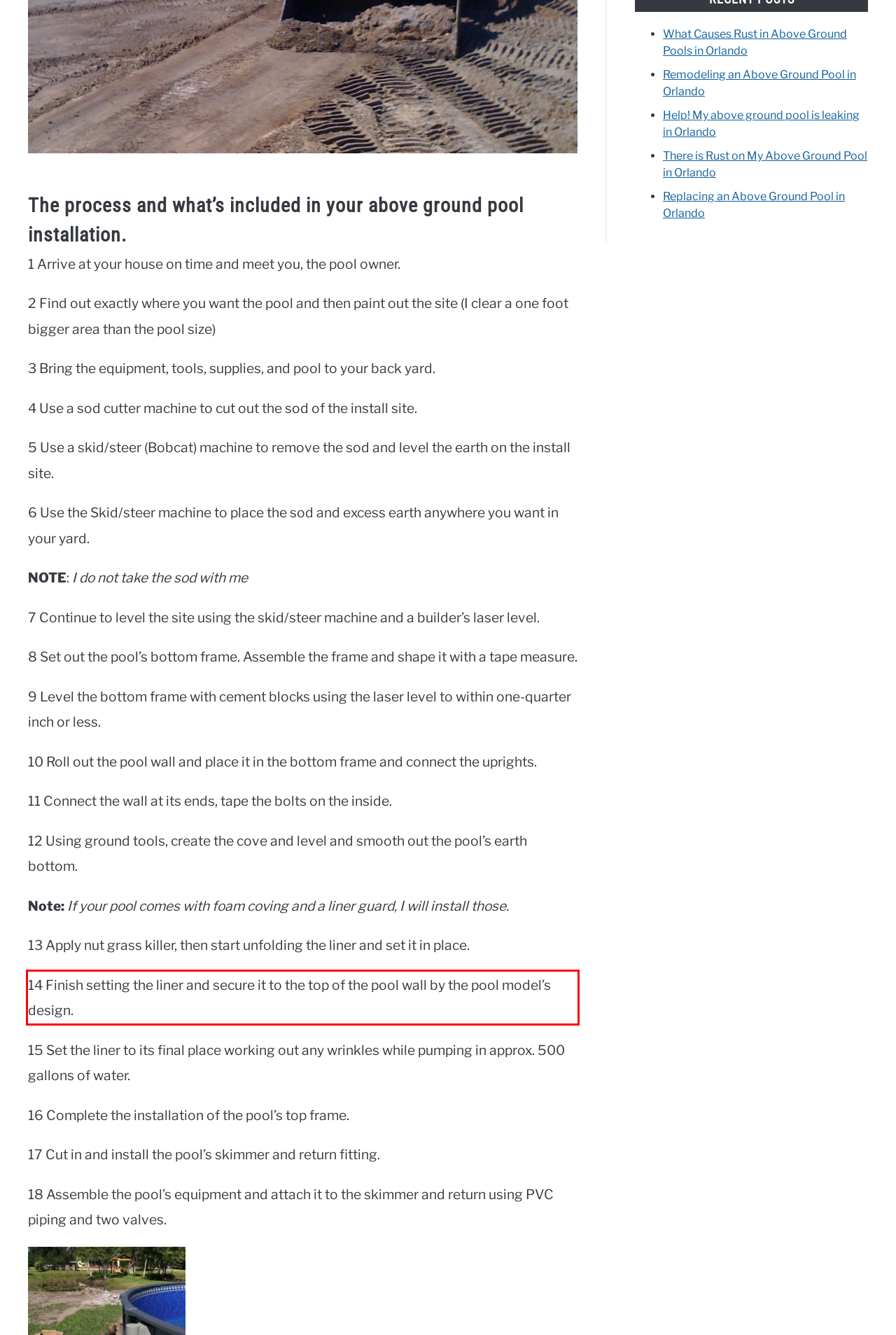Using OCR, extract the text content found within the red bounding box in the given webpage screenshot.

14 Finish setting the liner and secure it to the top of the pool wall by the pool model’s design.